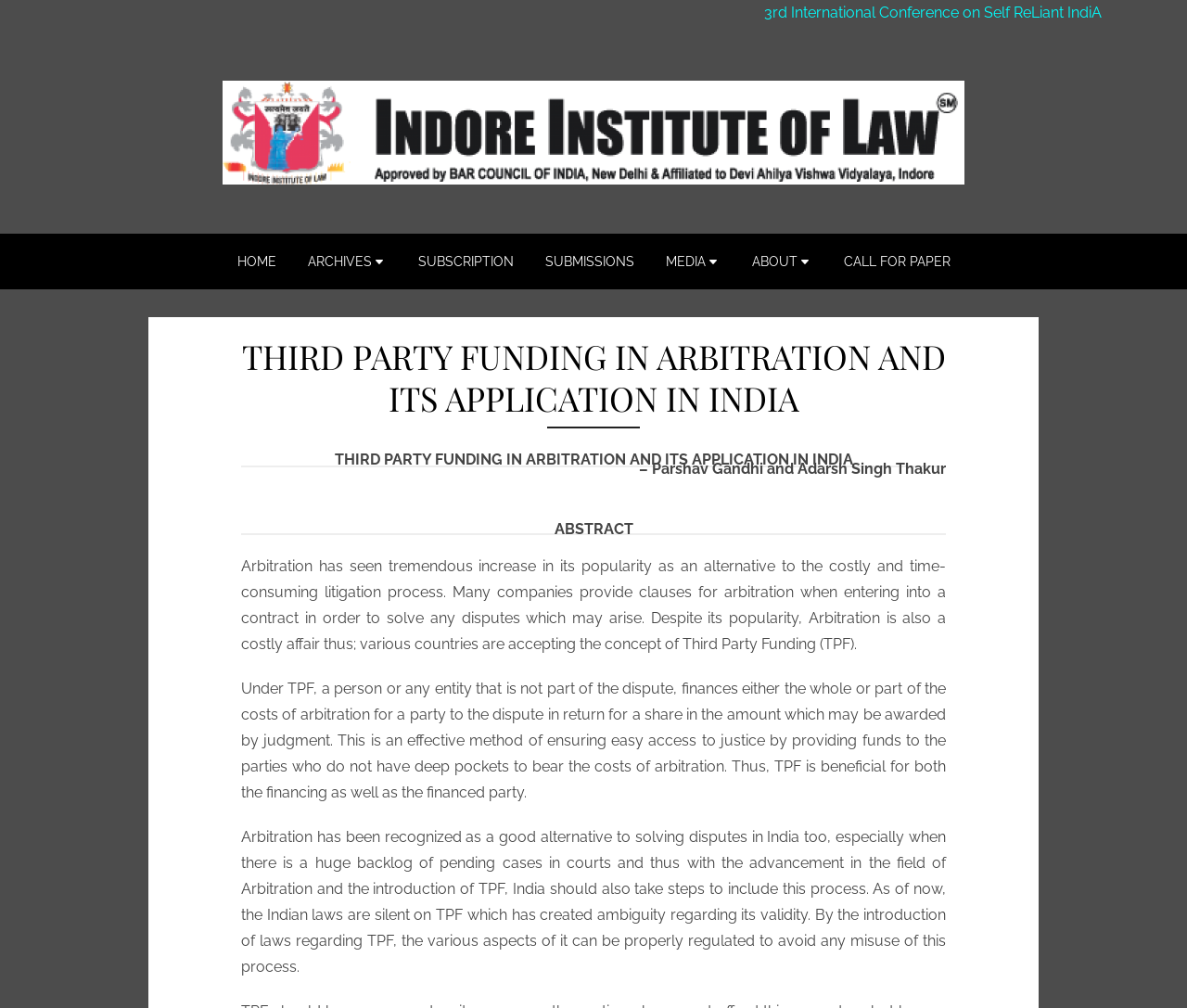Determine the title of the webpage and give its text content.

THIRD PARTY FUNDING IN ARBITRATION AND ITS APPLICATION IN INDIA